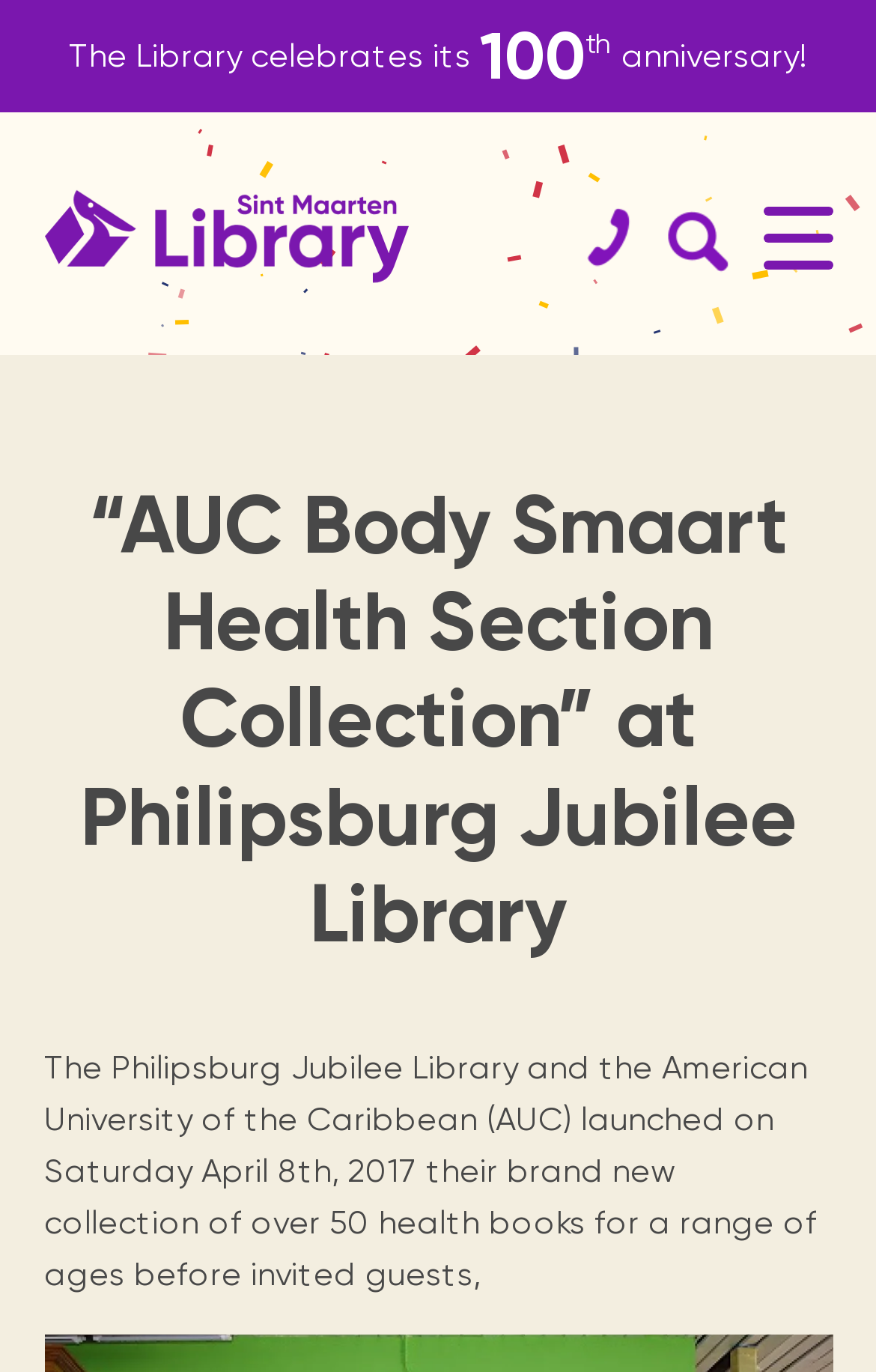Pinpoint the bounding box coordinates of the clickable area needed to execute the instruction: "Get your library card". The coordinates should be specified as four float numbers between 0 and 1, i.e., [left, top, right, bottom].

[0.069, 0.377, 0.48, 0.576]